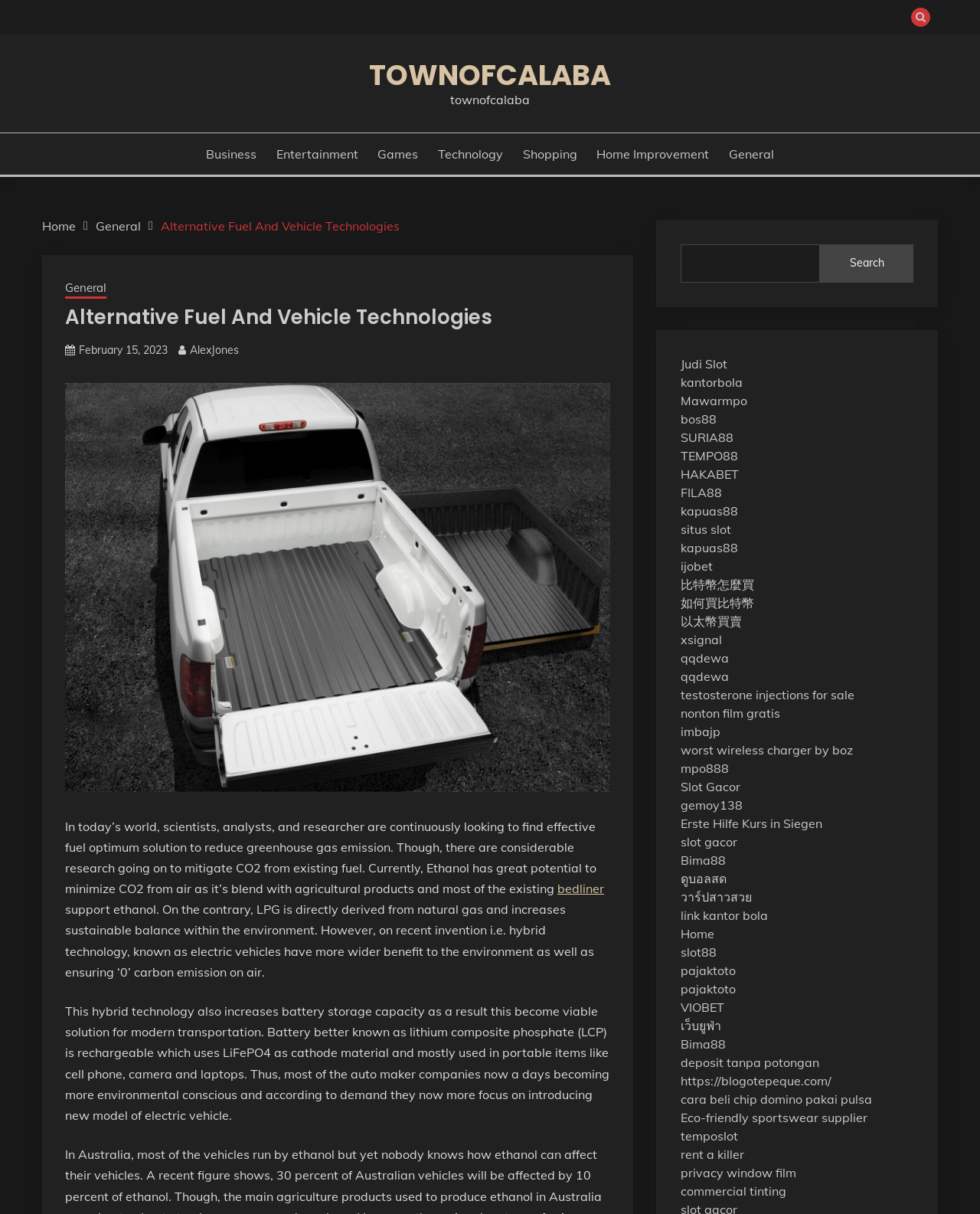Construct a comprehensive caption that outlines the webpage's structure and content.

The webpage is about Alternative Fuel and Vehicle Technologies, with a focus on townofcalaba. At the top, there is a button with a font awesome icon and a link to "TOWNOFCALABA" next to it. Below this, there are several links to different categories, including "Business", "Entertainment", "Games", "Technology", "Shopping", "Home Improvement", and "General".

On the left side of the page, there is a navigation section with breadcrumbs, which includes links to "Home", "General", and "Alternative Fuel And Vehicle Technologies". Below this, there is a heading with the same title, followed by a link to "February 15, 2023" and another link to "AlexJones".

The main content of the page is a long paragraph of text that discusses the importance of finding effective fuel solutions to reduce greenhouse gas emissions. The text mentions Ethanol, LPG, and hybrid technology, specifically electric vehicles, as potential solutions. There is also a link to "bedliner" within the text.

On the right side of the page, there is a search bar with a search button. Below this, there are numerous links to various websites, including Judi Slot, kantorbola, Mawarmpo, and many others. These links appear to be advertisements or sponsored content.

At the bottom of the page, there is a button with a font awesome icon.